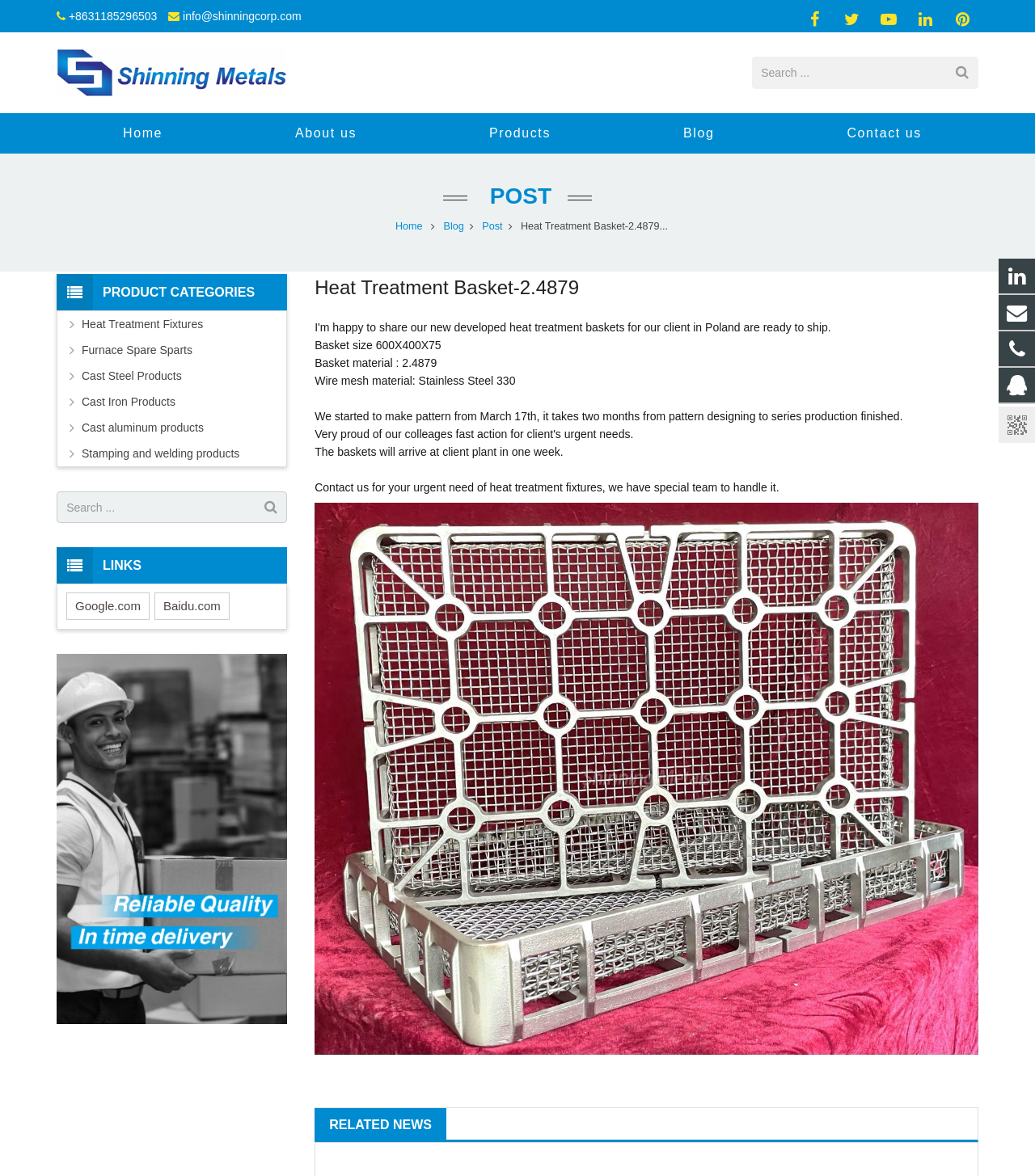For the following element description, predict the bounding box coordinates in the format (top-left x, top-left y, bottom-right x, bottom-right y). All values should be floating point numbers between 0 and 1. Description: Stamping and welding products

[0.079, 0.378, 0.277, 0.393]